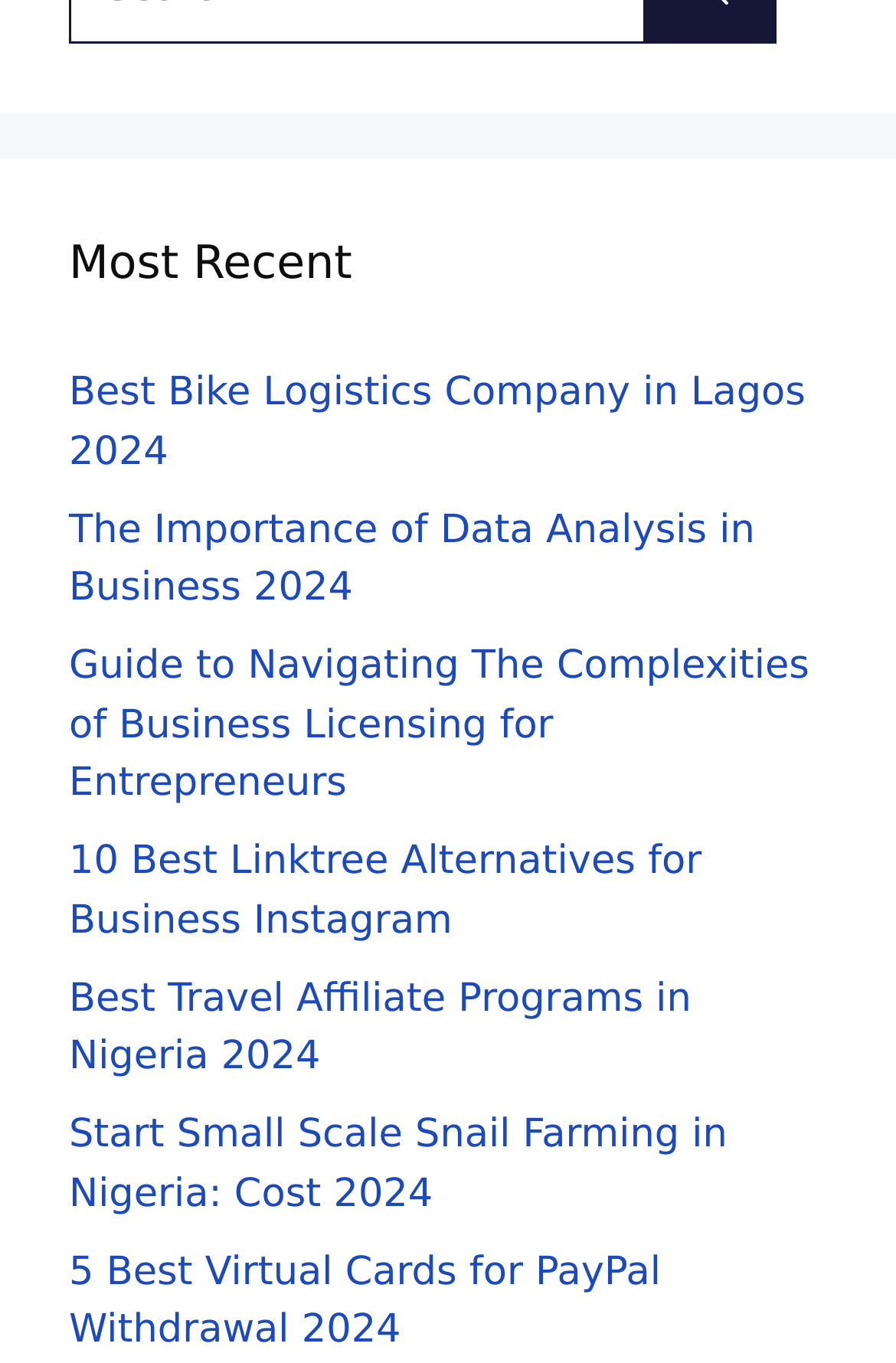How many articles are listed on the webpage?
Please answer the question with as much detail as possible using the screenshot.

There are 8 links listed on the webpage, each representing a separate article. These links are arranged vertically, with the first link being 'Best Bike Logistics Company in Lagos 2024' and the last link being '5 Best Virtual Cards for PayPal Withdrawal 2024'.